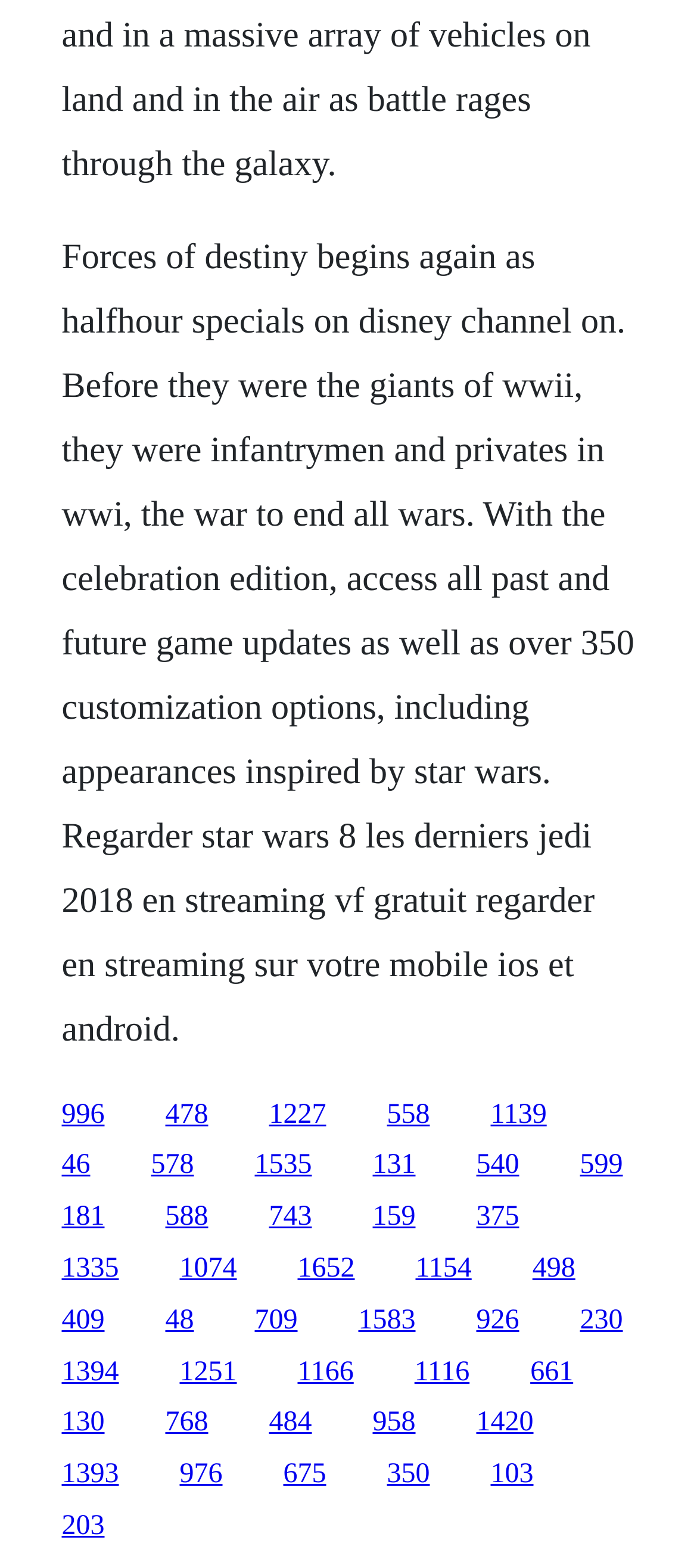Give a one-word or short phrase answer to the question: 
How many links are present on the webpage?

30